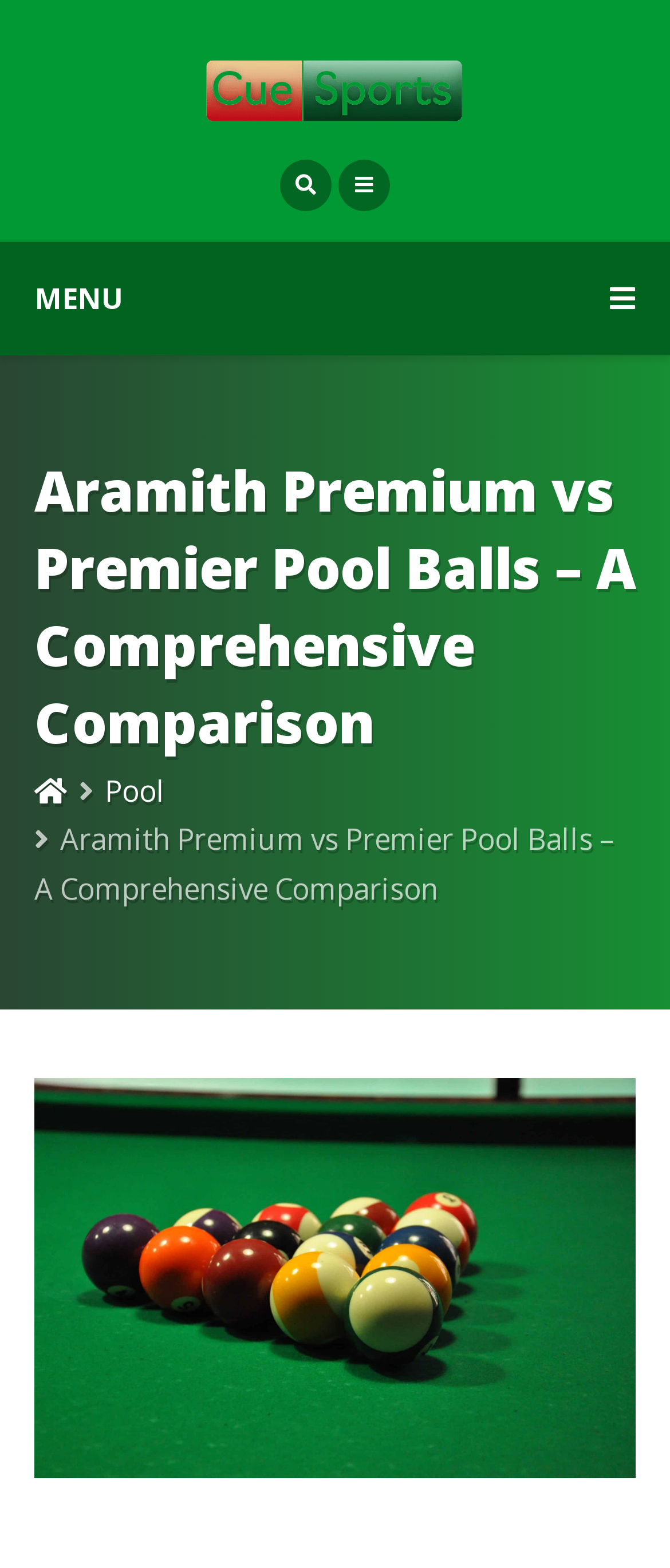Give a concise answer using only one word or phrase for this question:
What is the logo of Cue Sports?

Image